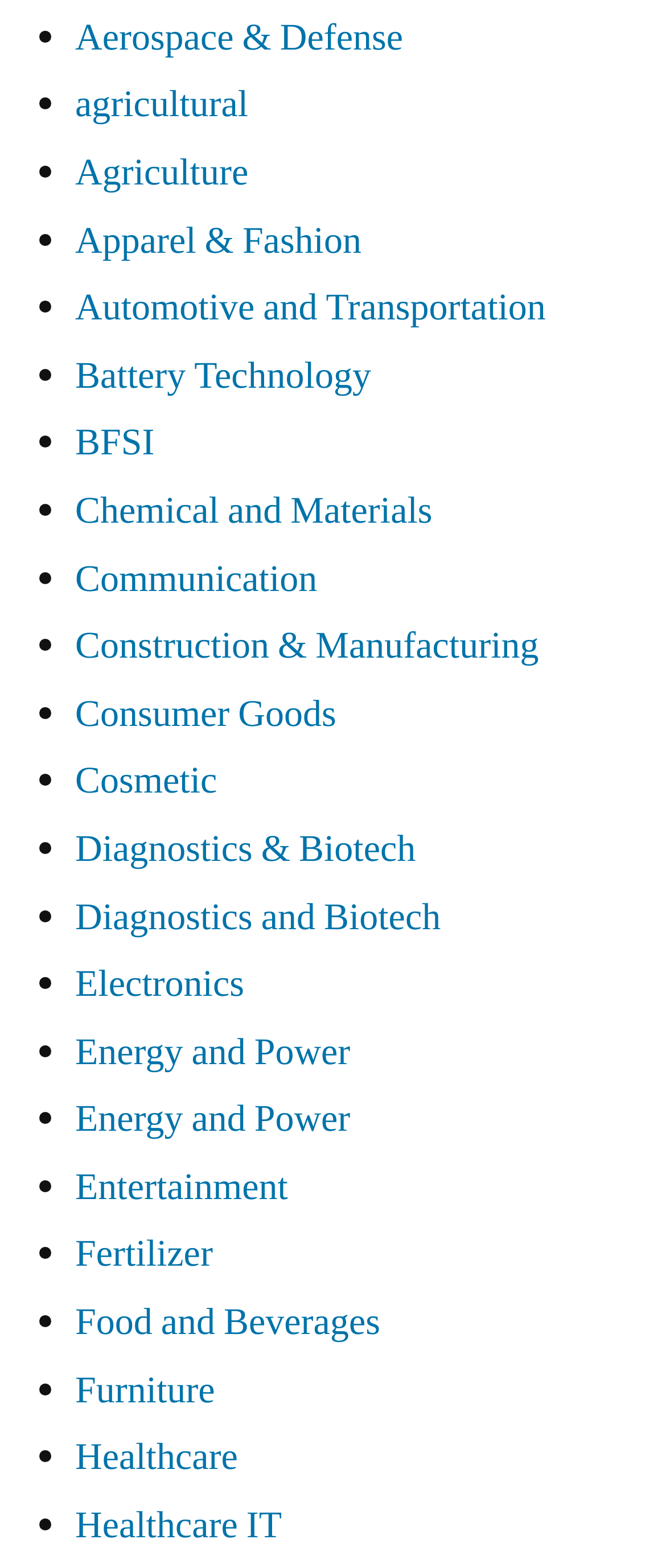What is the width of the list markers?
Refer to the image and answer the question using a single word or phrase.

0.023